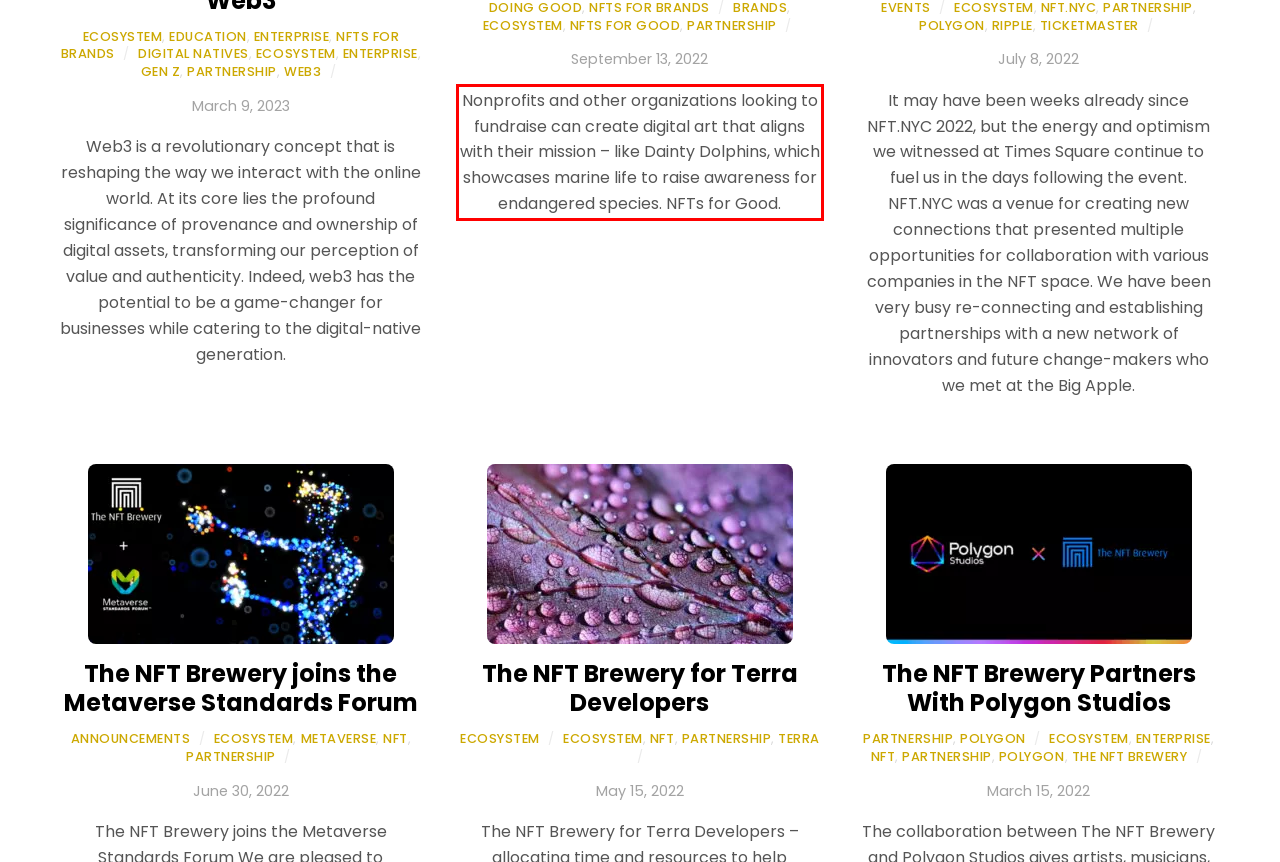Examine the webpage screenshot and use OCR to recognize and output the text within the red bounding box.

Nonprofits and other organizations looking to fundraise can create digital art that aligns with their mission – like Dainty Dolphins, which showcases marine life to raise awareness for endangered species. NFTs for Good.